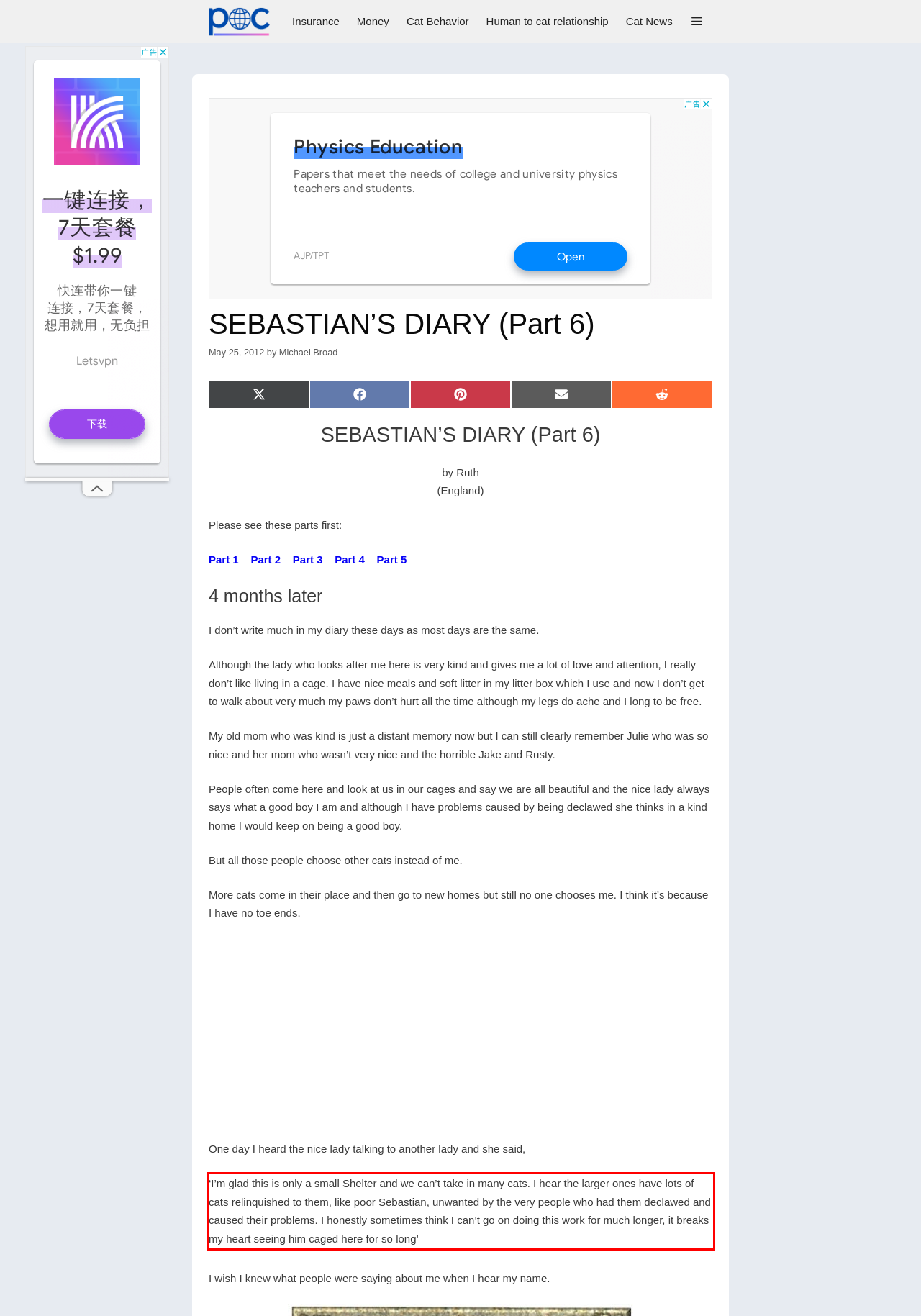Identify the text inside the red bounding box in the provided webpage screenshot and transcribe it.

‘I’m glad this is only a small Shelter and we can’t take in many cats. I hear the larger ones have lots of cats relinquished to them, like poor Sebastian, unwanted by the very people who had them declawed and caused their problems. I honestly sometimes think I can’t go on doing this work for much longer, it breaks my heart seeing him caged here for so long’